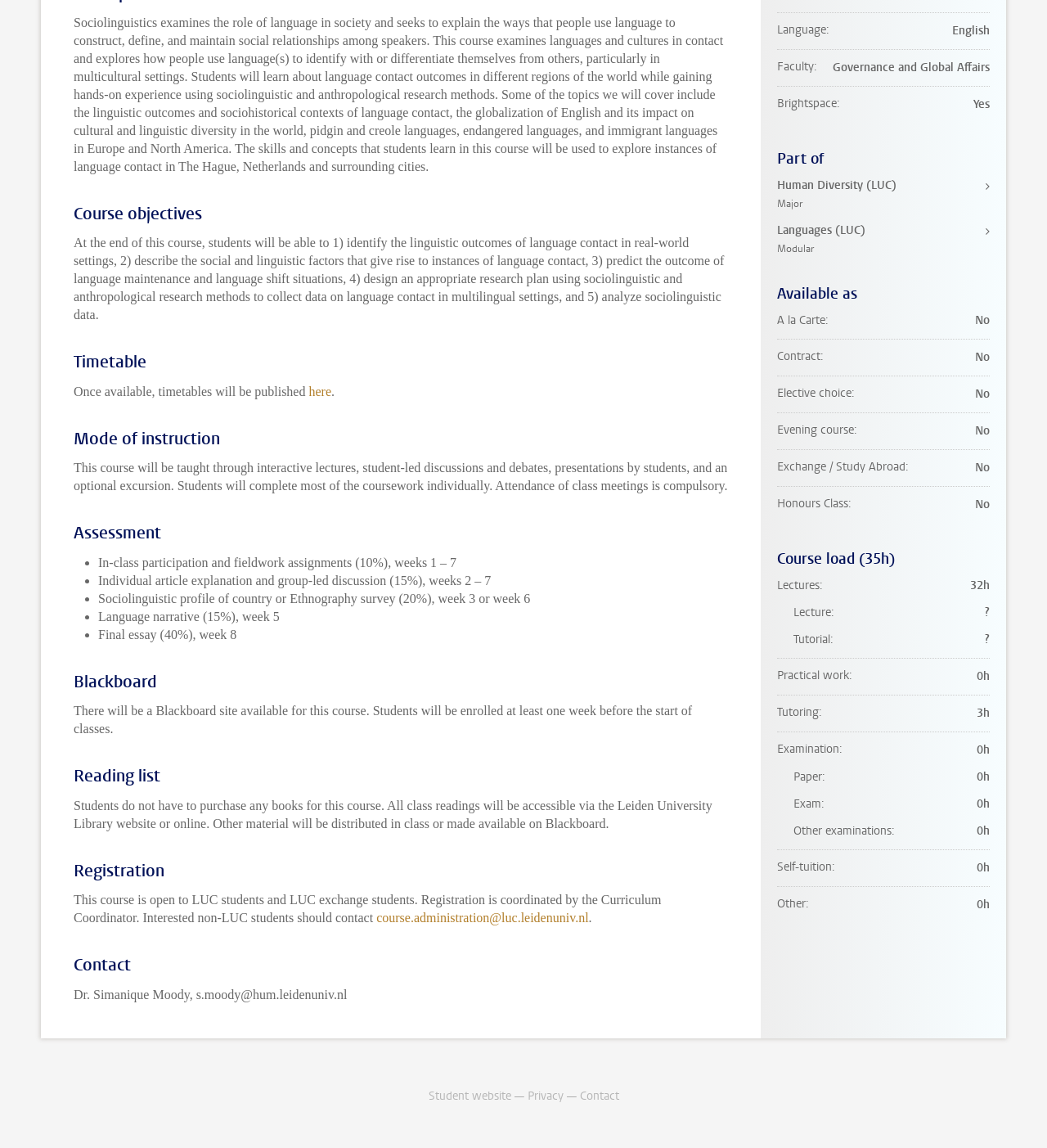Determine the bounding box for the UI element described here: "Privacy".

[0.504, 0.948, 0.538, 0.961]